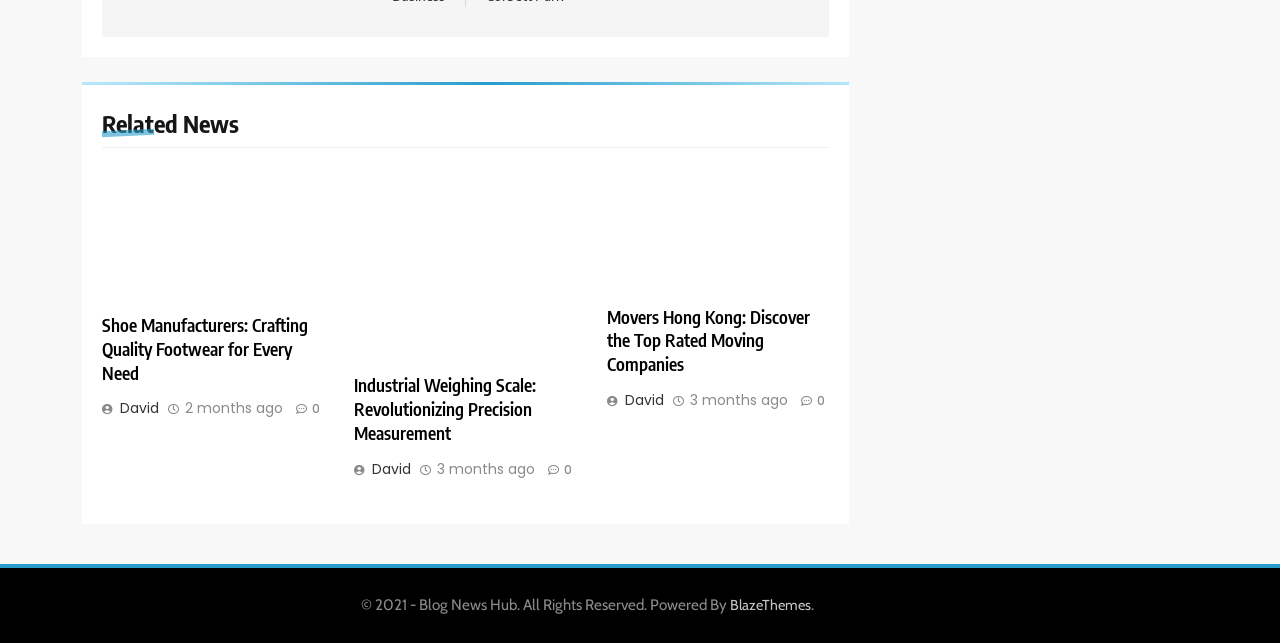For the following element description, predict the bounding box coordinates in the format (top-left x, top-left y, bottom-right x, bottom-right y). All values should be floating point numbers between 0 and 1. Description: 3 months ago

[0.342, 0.717, 0.418, 0.743]